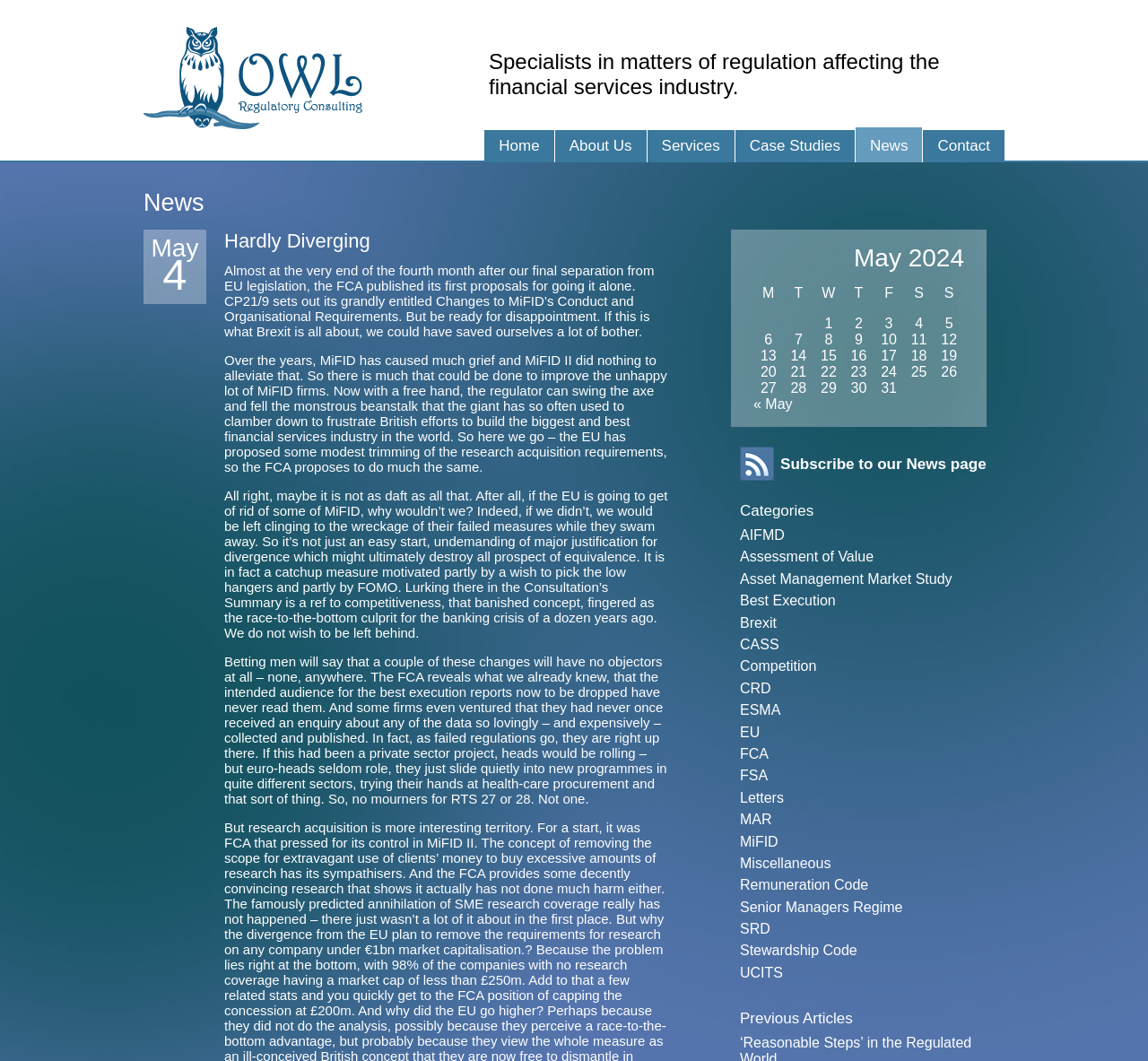What is the name of the company?
Refer to the image and provide a thorough answer to the question.

The name of the company can be found in the heading element at the top of the webpage, which reads 'OWL Regulatory Consulting'.